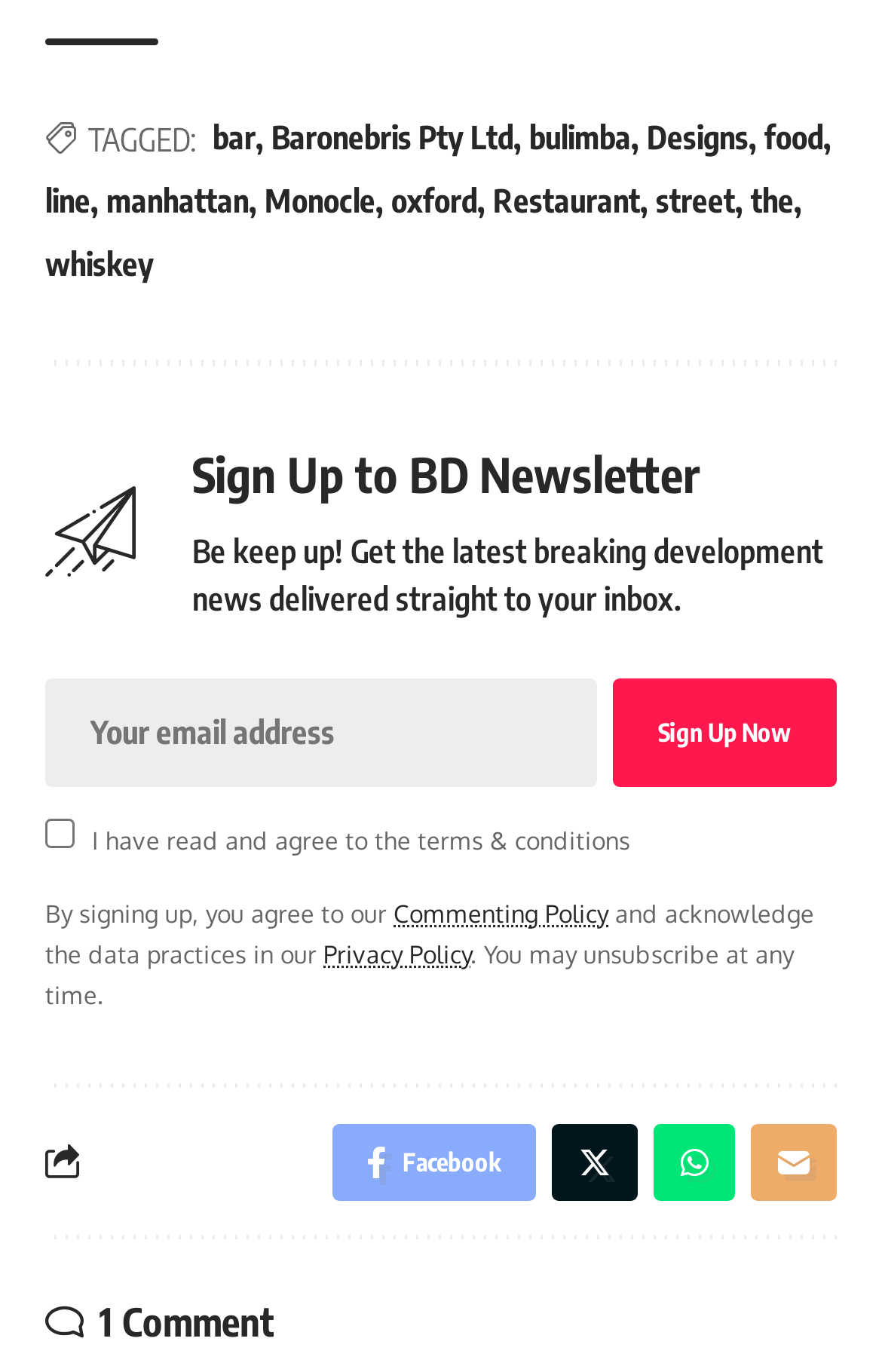Please find the bounding box coordinates (top-left x, top-left y, bottom-right x, bottom-right y) in the screenshot for the UI element described as follows: Baronebris Pty Ltd

[0.308, 0.081, 0.59, 0.12]